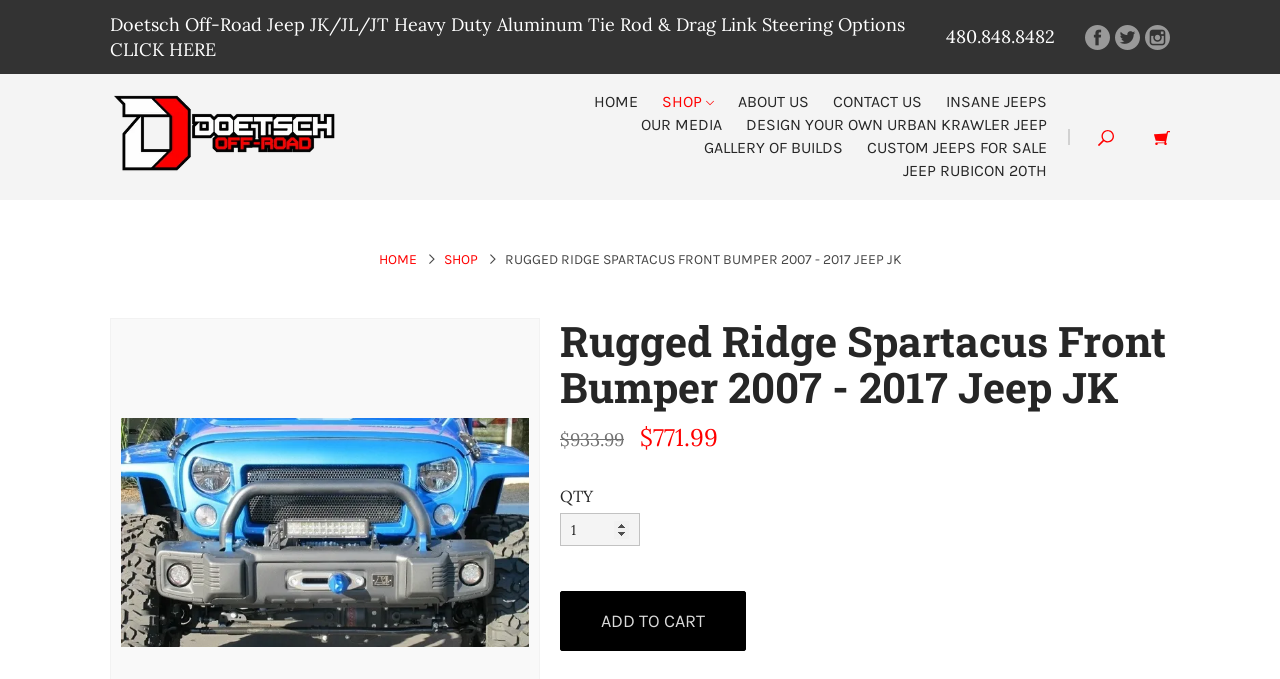What is the purpose of the button located at the bottom of the product information?
Analyze the image and deliver a detailed answer to the question.

I found the purpose of the button by looking at the button element with the text 'Add to Cart' located at the bottom of the product information, which suggests that it is used to add the product to the shopping cart.